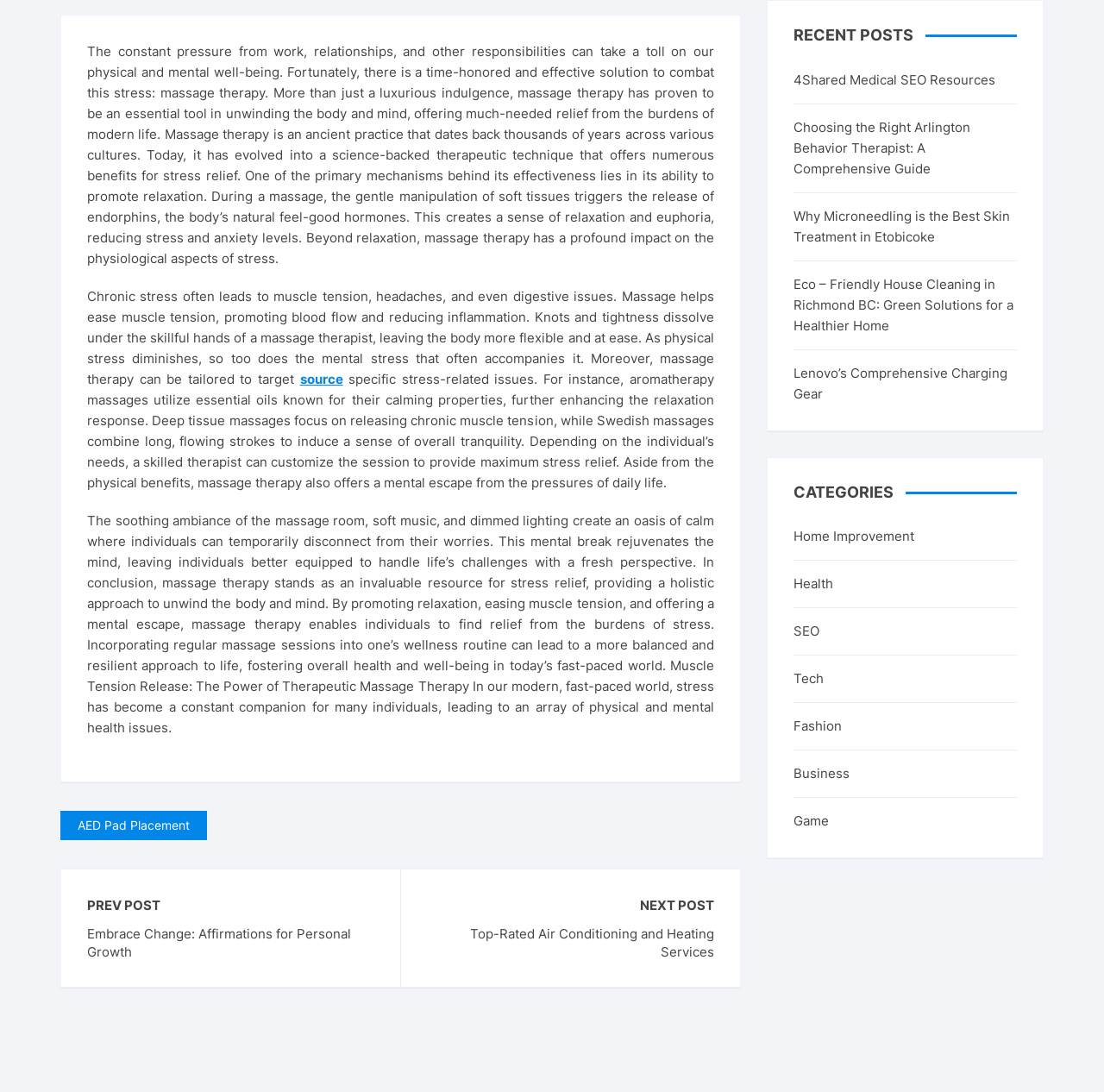Specify the bounding box coordinates (top-left x, top-left y, bottom-right x, bottom-right y) of the UI element in the screenshot that matches this description: Home Improvement

[0.719, 0.482, 0.828, 0.501]